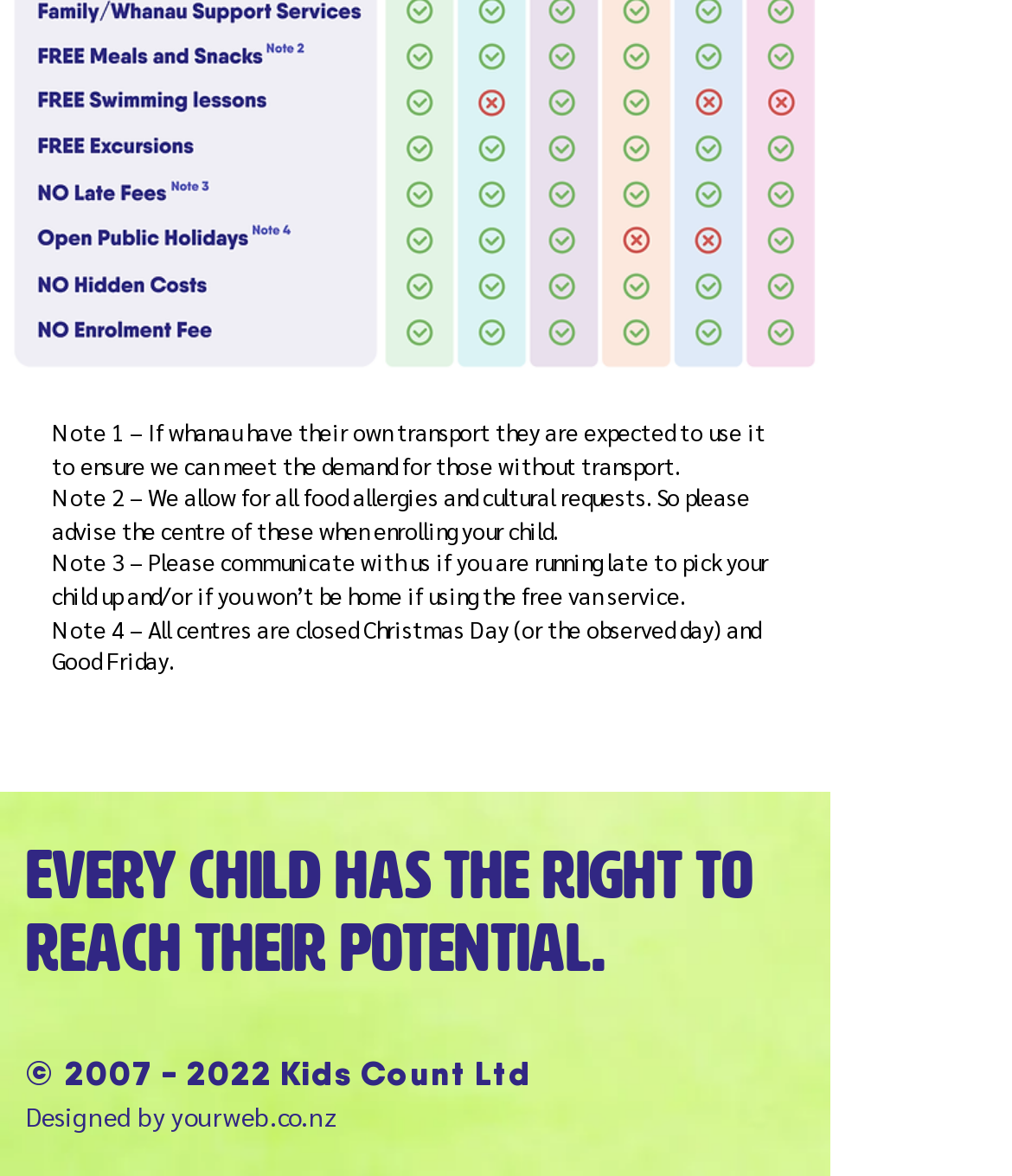Provide the bounding box coordinates of the HTML element this sentence describes: "2007 - 2022".

[0.064, 0.893, 0.269, 0.931]